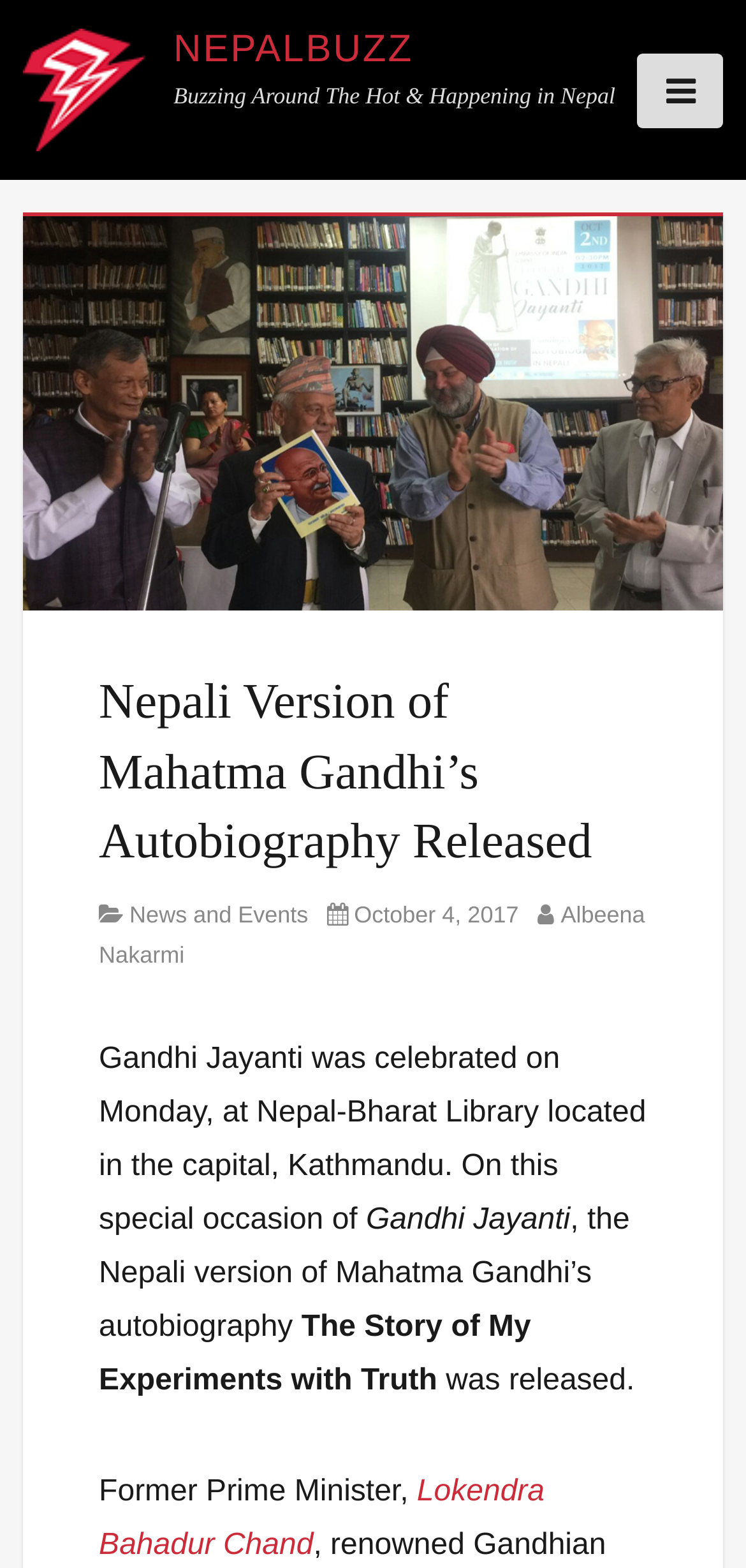Bounding box coordinates are to be given in the format (top-left x, top-left y, bottom-right x, bottom-right y). All values must be floating point numbers between 0 and 1. Provide the bounding box coordinate for the UI element described as: Albeena Nakarmi

[0.133, 0.575, 0.865, 0.618]